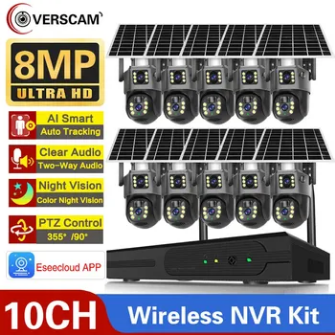Describe the scene in the image with detailed observations.

The image showcases a state-of-the-art **10CH Wireless NVR Kit** from **VERSCAM**, equipped with **8MP Ultra HD** camera capabilities. The kit features **12 dual-lens cameras** mounted on solar panels, emphasizing energy efficiency and sustainability. Key features highlighted include **AI Smart Auto Tracking**, **Clear Audio** with two-way communication, and **Night Vision** for low-light environments, ensuring comprehensive surveillance coverage. The intuitive **PTZ Control**, which allows for a 355° horizontal and 90° vertical rotation, enhances the system's monitoring flexibility. The installation is complemented by compatibility with the **Eseeecloud APP**, enabling remote access and management of the security system.